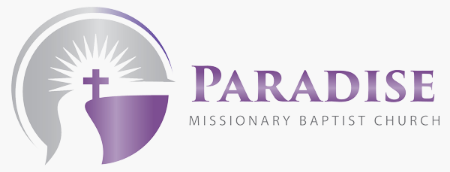Based on the image, please elaborate on the answer to the following question:
What color is predominantly used in the logo?

The logo is rendered in varying shades of purple, which conveys a sense of calm and spirituality, fitting for a church's logo.